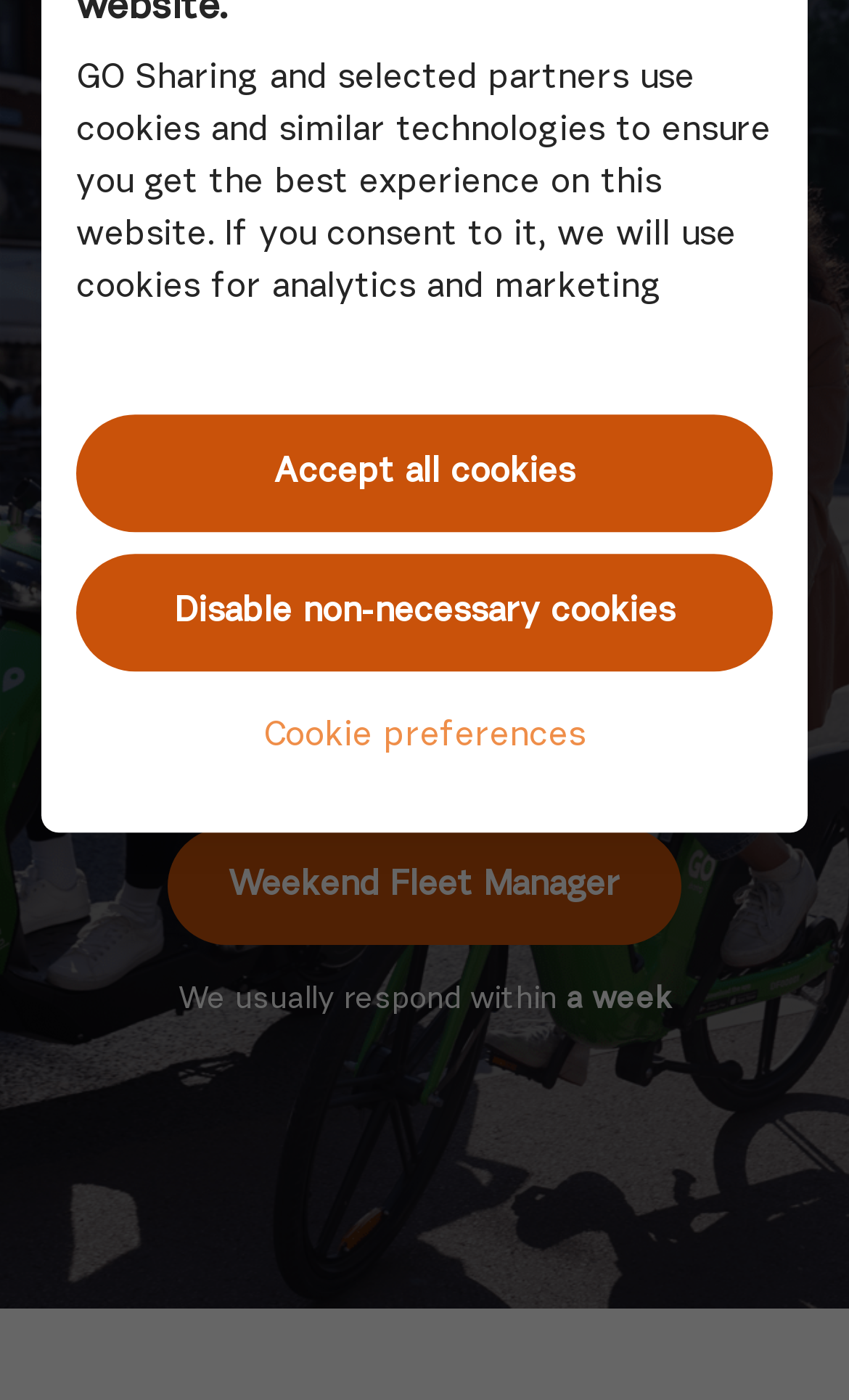Please extract the primary headline from the webpage.

This website uses cookies to ensure you get the best experience on our website.